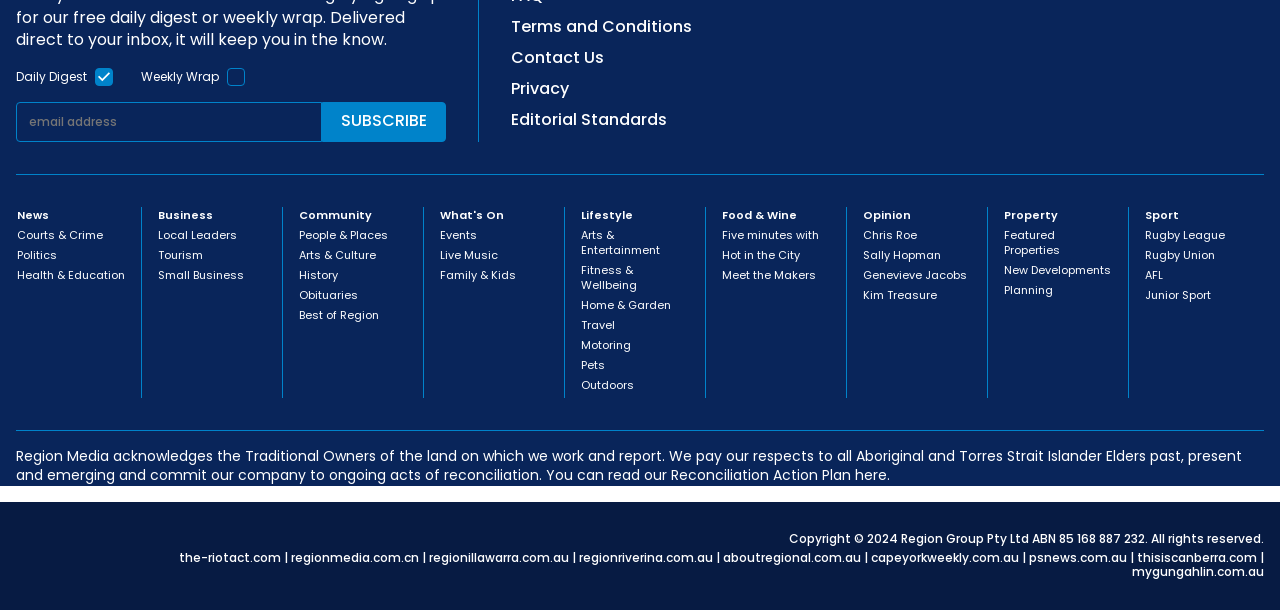Please identify the bounding box coordinates of the clickable region that I should interact with to perform the following instruction: "contact us". The coordinates should be expressed as four float numbers between 0 and 1, i.e., [left, top, right, bottom].

[0.399, 0.076, 0.472, 0.114]